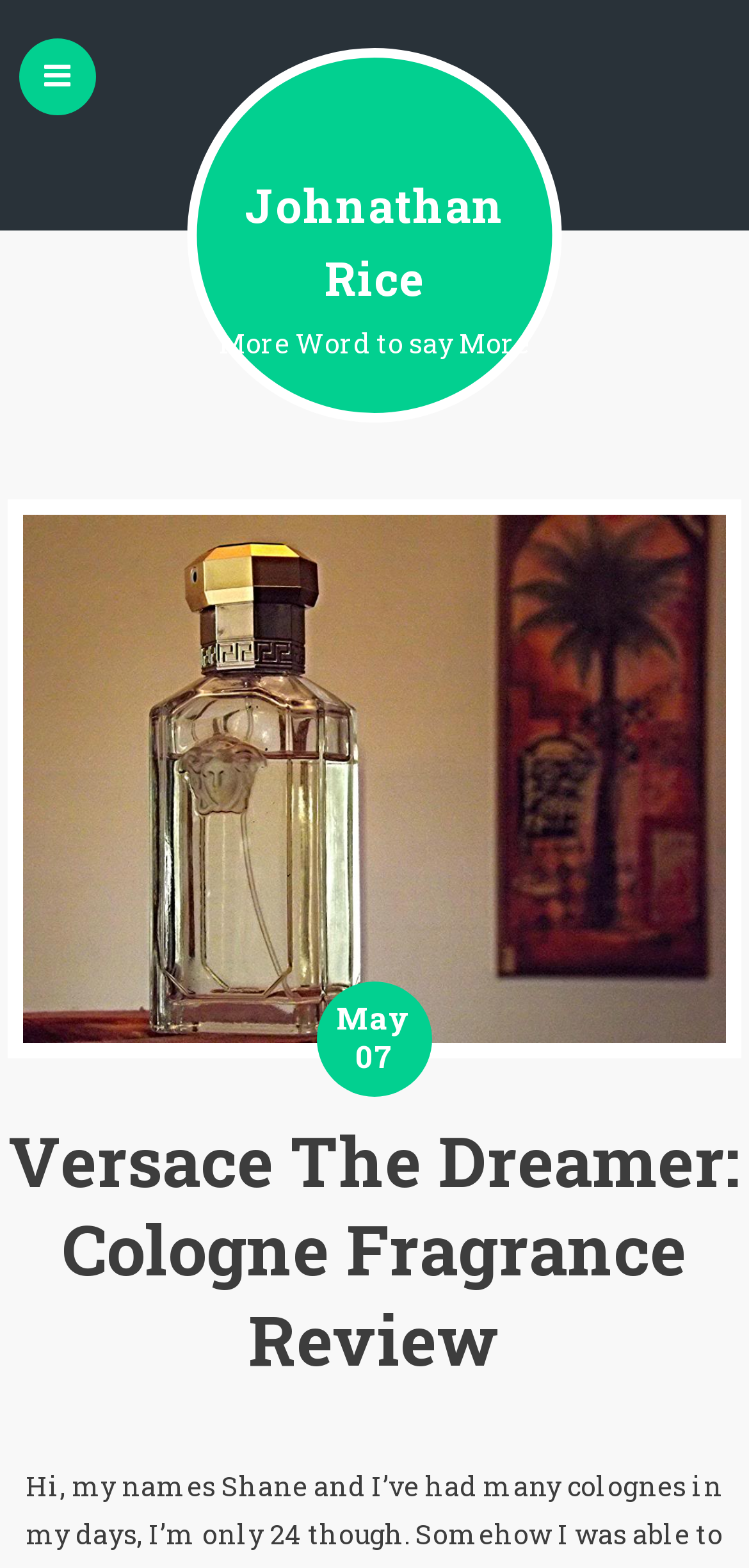Reply to the question below using a single word or brief phrase:
How many figures are there on the webpage?

1